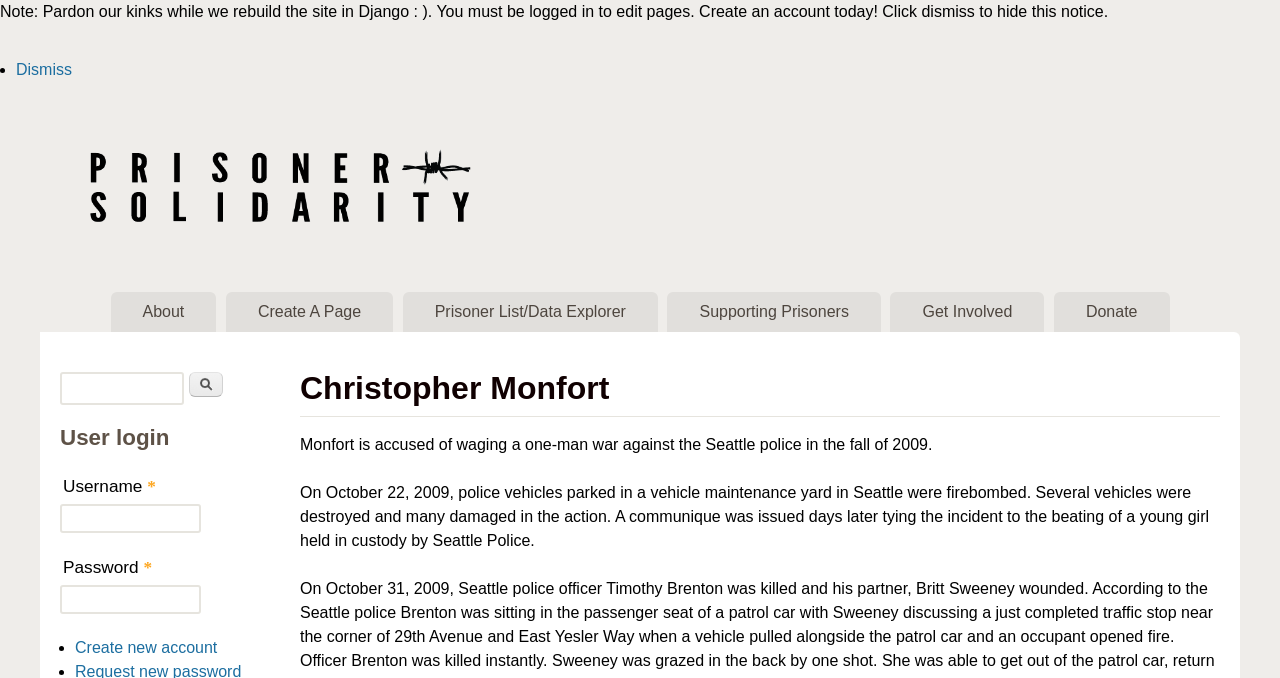Use one word or a short phrase to answer the question provided: 
How many main menu items are there?

6